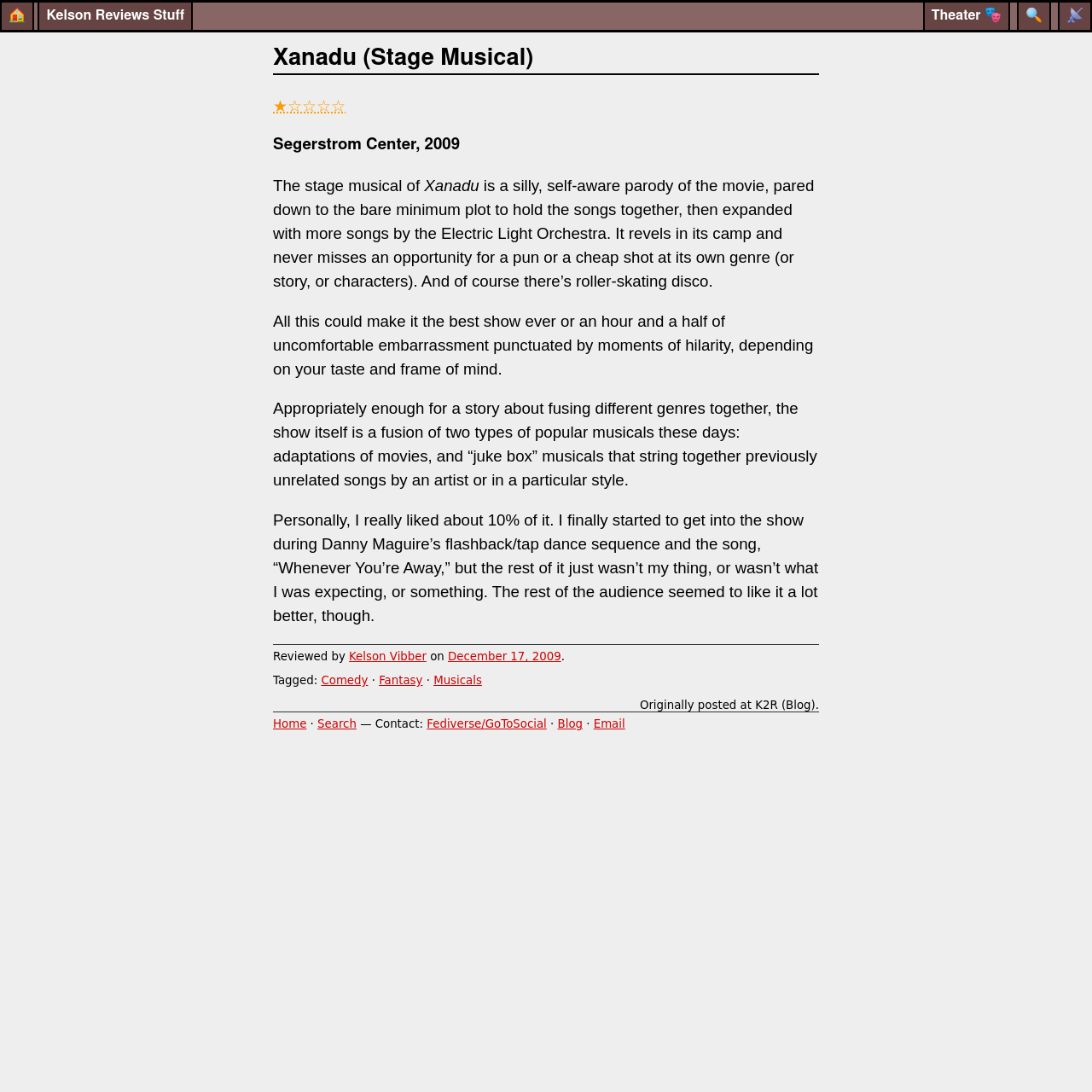Please determine the bounding box coordinates of the section I need to click to accomplish this instruction: "go to home page".

[0.0, 0.002, 0.031, 0.027]